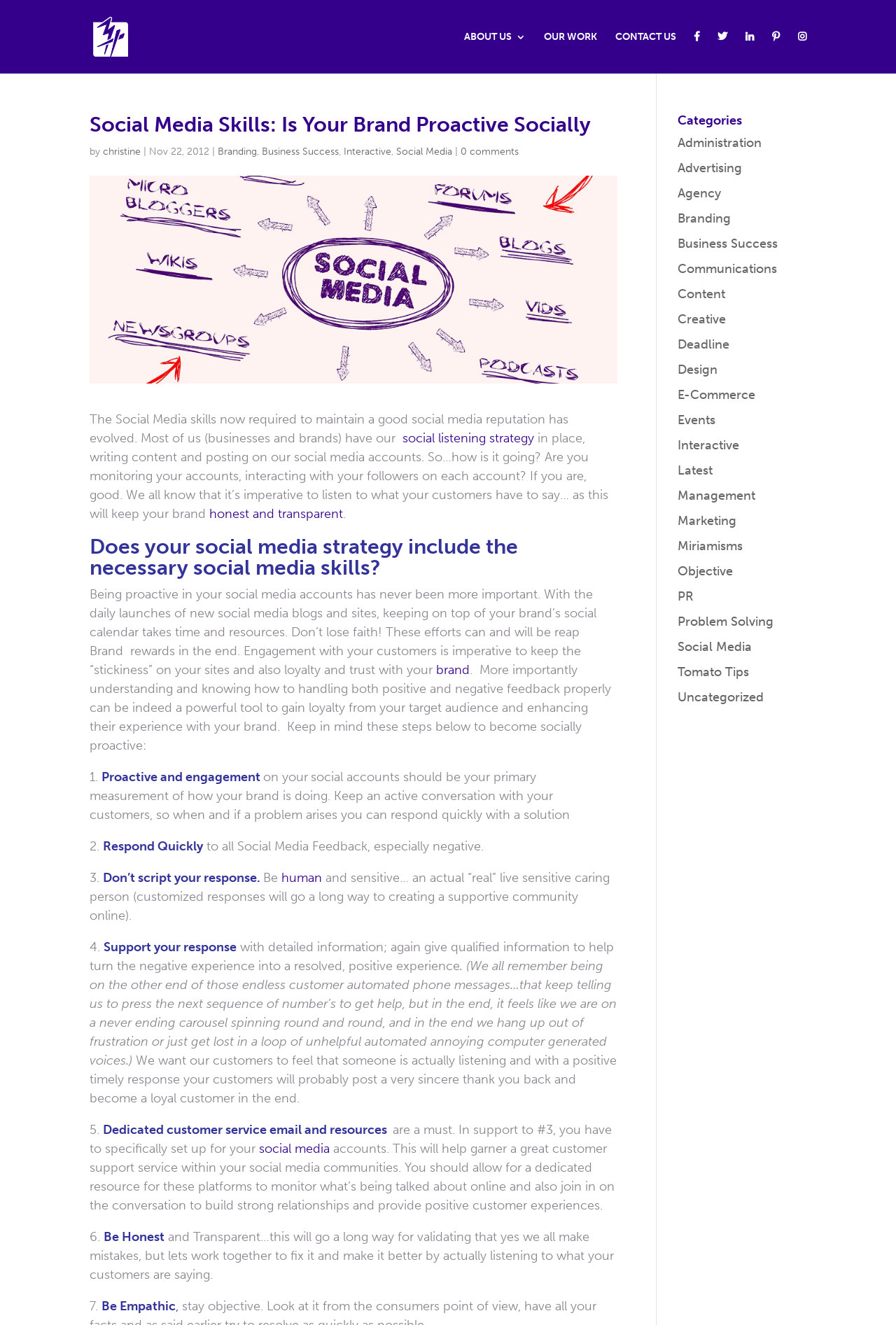Look at the image and give a detailed response to the following question: How many steps are mentioned to become socially proactive?

The article mentions 7 steps to become socially proactive, which are listed as 1. Proactive and engagement, 2. Respond Quickly, 3. Don't script your response, 4. Support your response, 5. Dedicated customer service email and resources, 6. Be Honest and Transparent, and 7. Be Empathic.